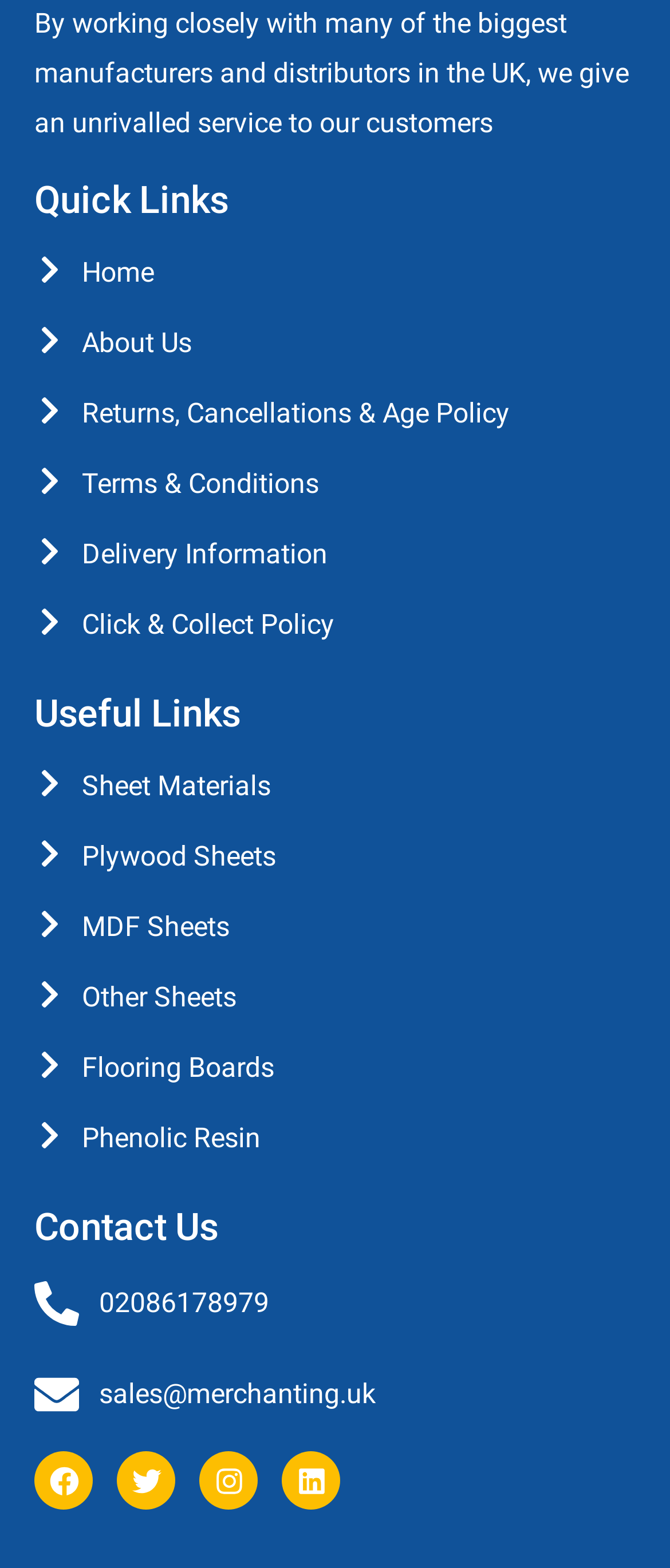How many headings are there on the webpage?
Provide a one-word or short-phrase answer based on the image.

3